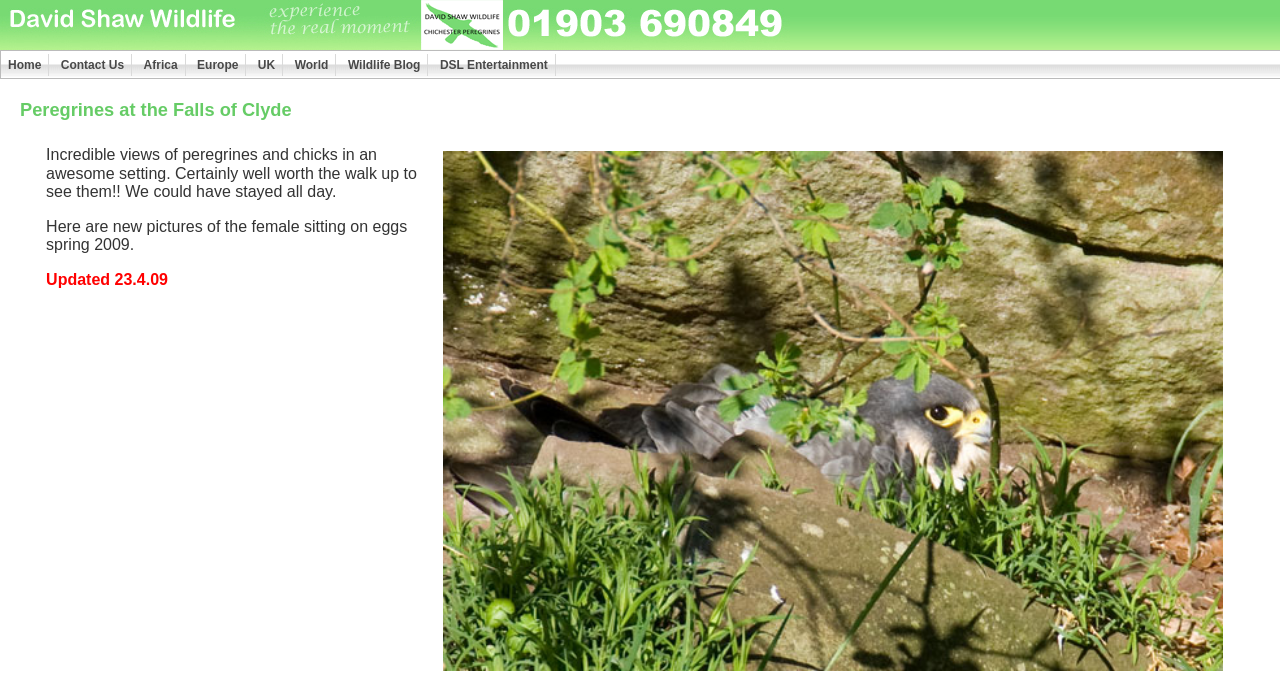How many links are in the top navigation bar?
Using the information from the image, give a concise answer in one word or a short phrase.

7